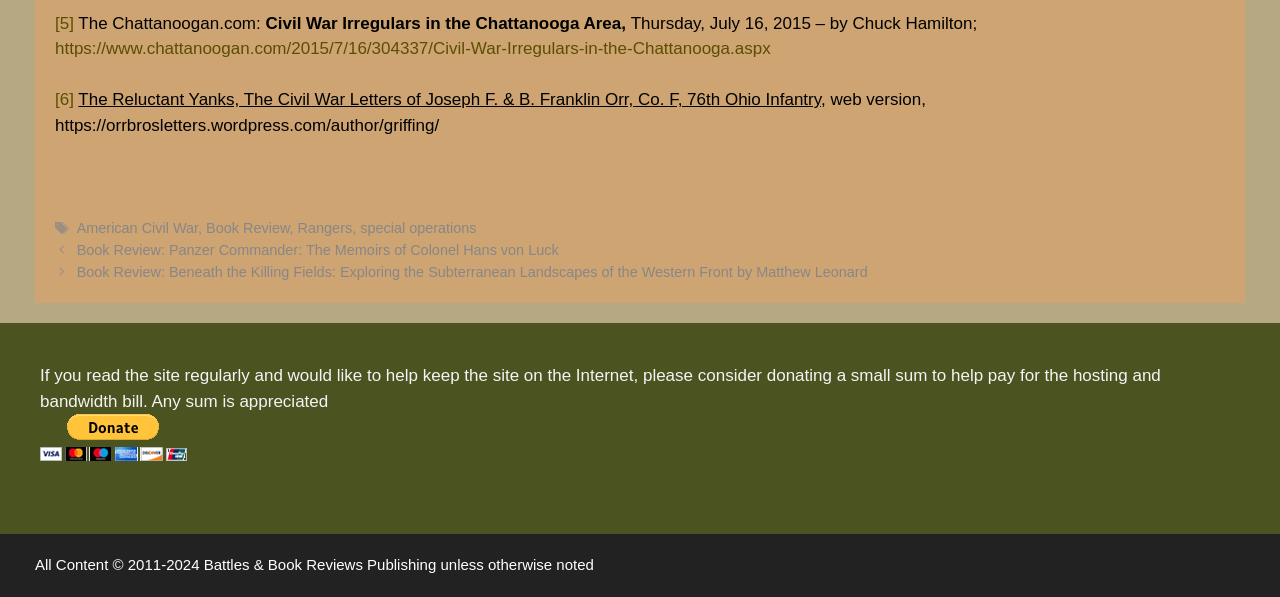Please specify the bounding box coordinates of the element that should be clicked to execute the given instruction: 'Click on the link to read the article 'Civil War Irregulars in the Chattanooga Area''. Ensure the coordinates are four float numbers between 0 and 1, expressed as [left, top, right, bottom].

[0.043, 0.066, 0.602, 0.098]